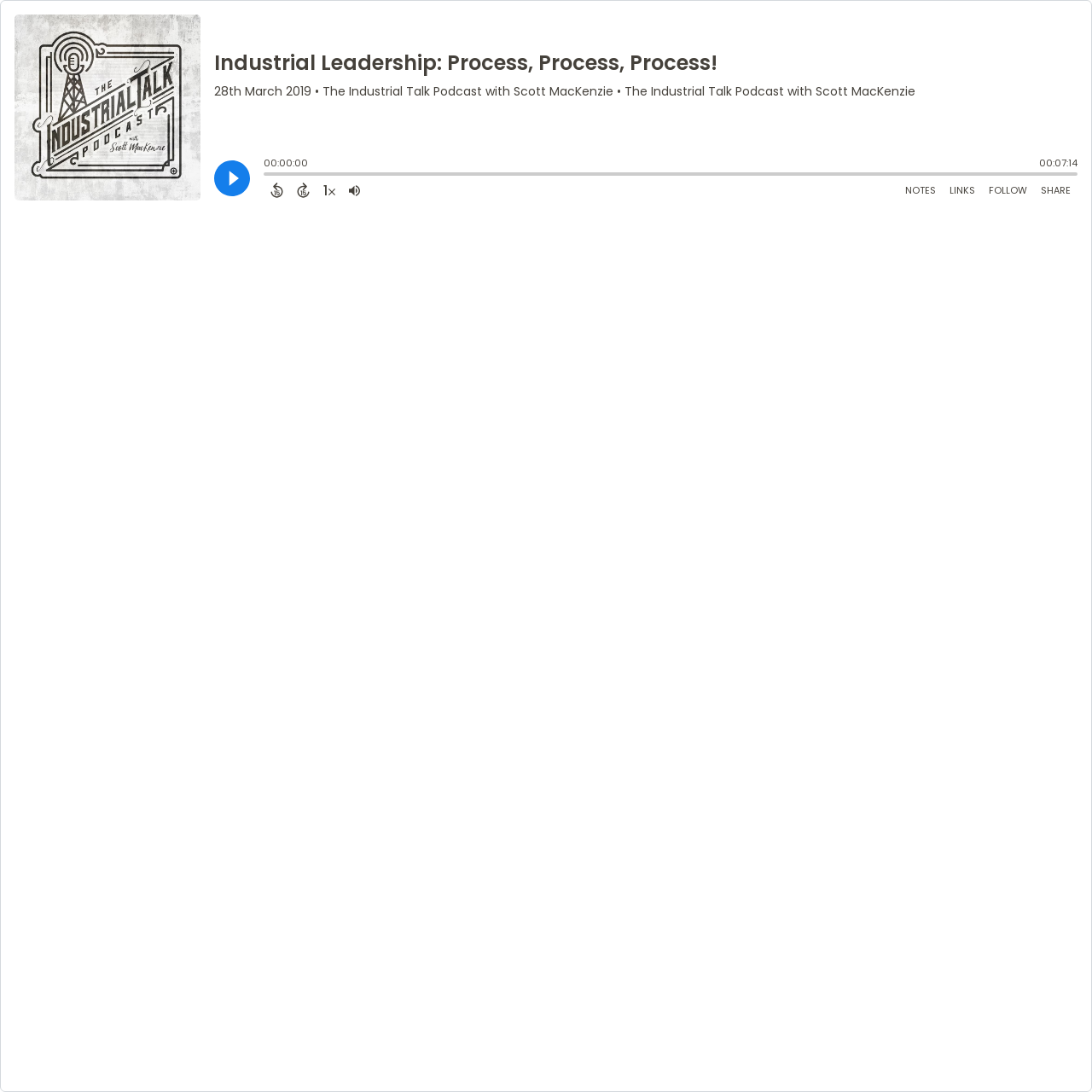Examine the screenshot and answer the question in as much detail as possible: What is the purpose of the slider on the webpage?

I found the purpose of the slider by looking at its location and orientation, and inferred that it is used to adjust the playback position of the podcast episode.